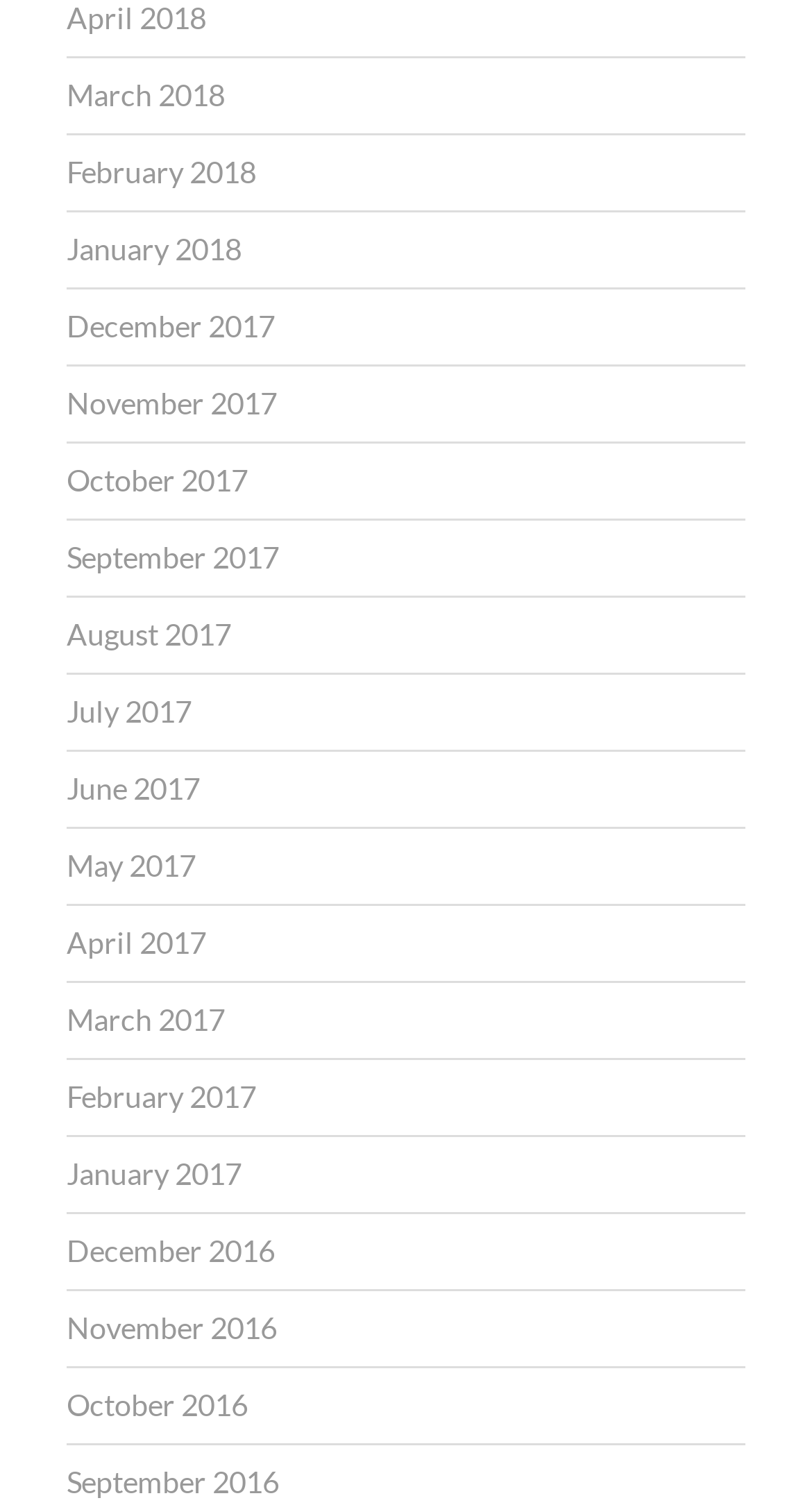Using a single word or phrase, answer the following question: 
Are the months listed in chronological order?

Yes